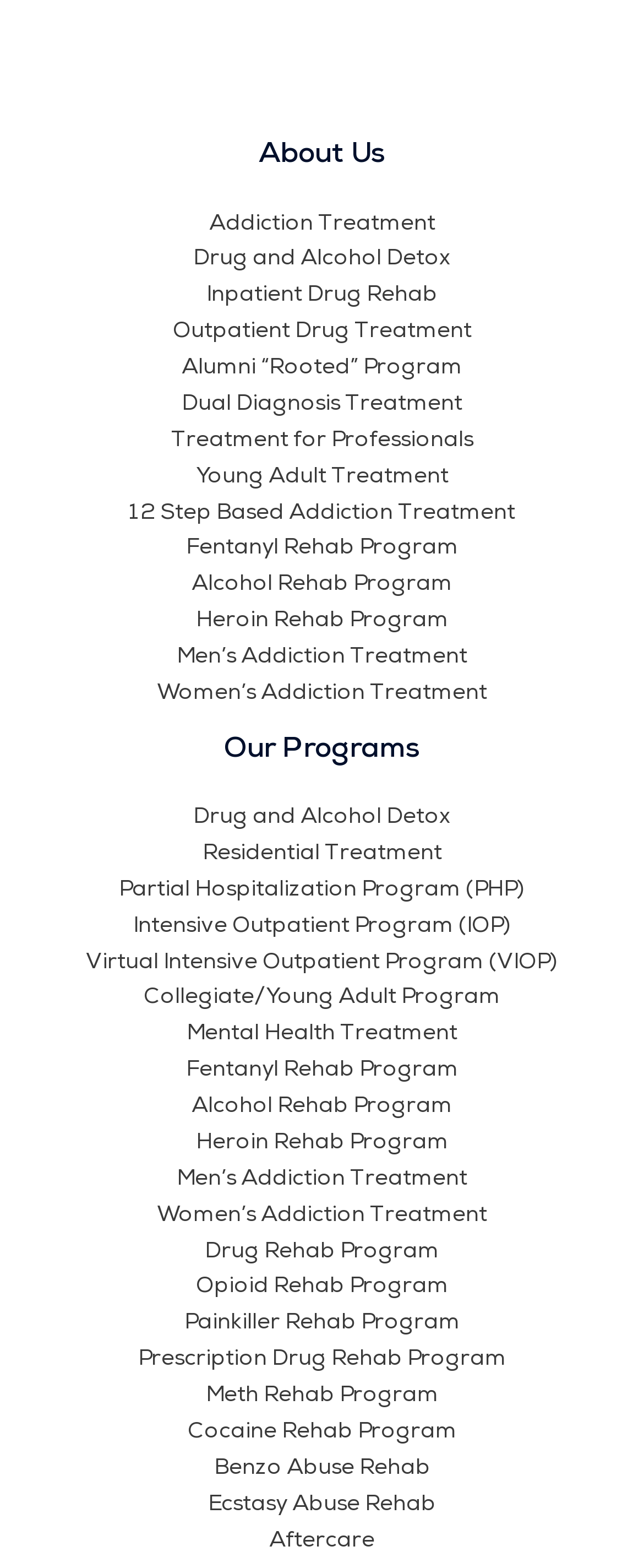How many sections are there in the footer?
Using the picture, provide a one-word or short phrase answer.

2